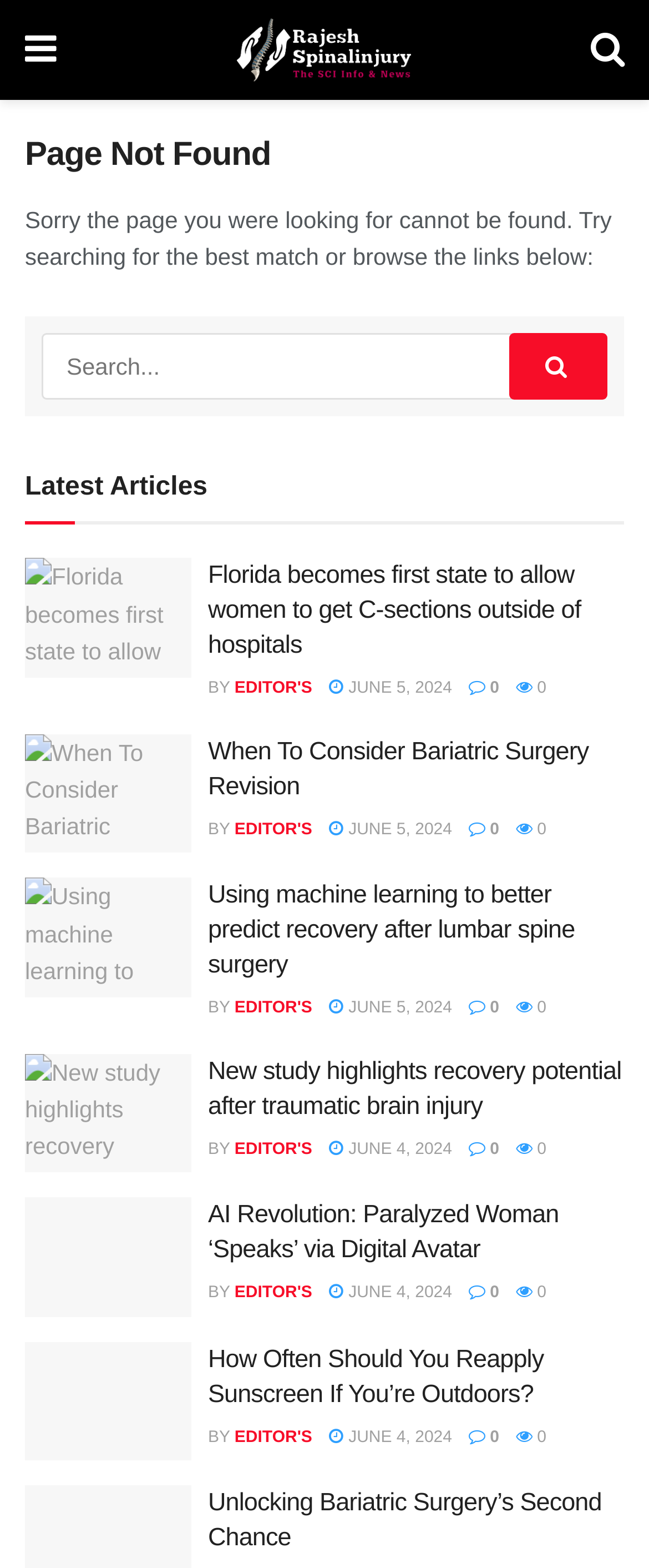Pinpoint the bounding box coordinates of the area that must be clicked to complete this instruction: "Read the latest article 'Florida becomes first state to allow women to get C-sections outside of hospitals'".

[0.038, 0.356, 0.962, 0.452]